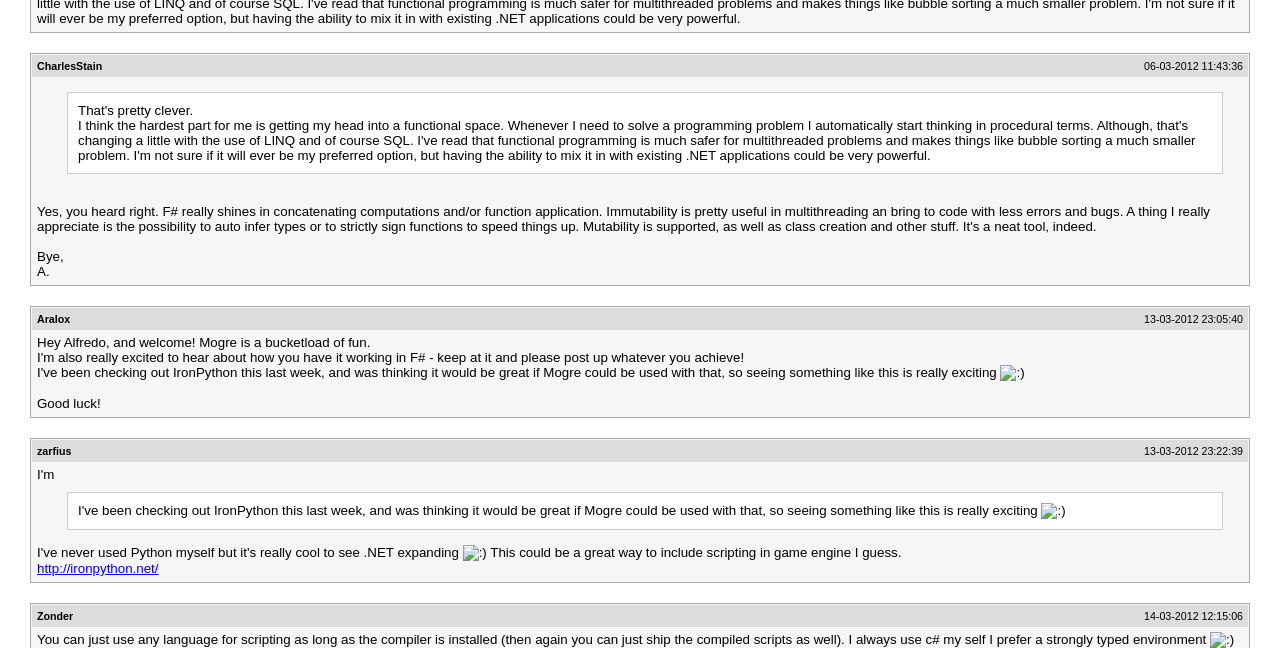Reply to the question with a brief word or phrase: What is the URL linked in the text?

http://ironpython.net/